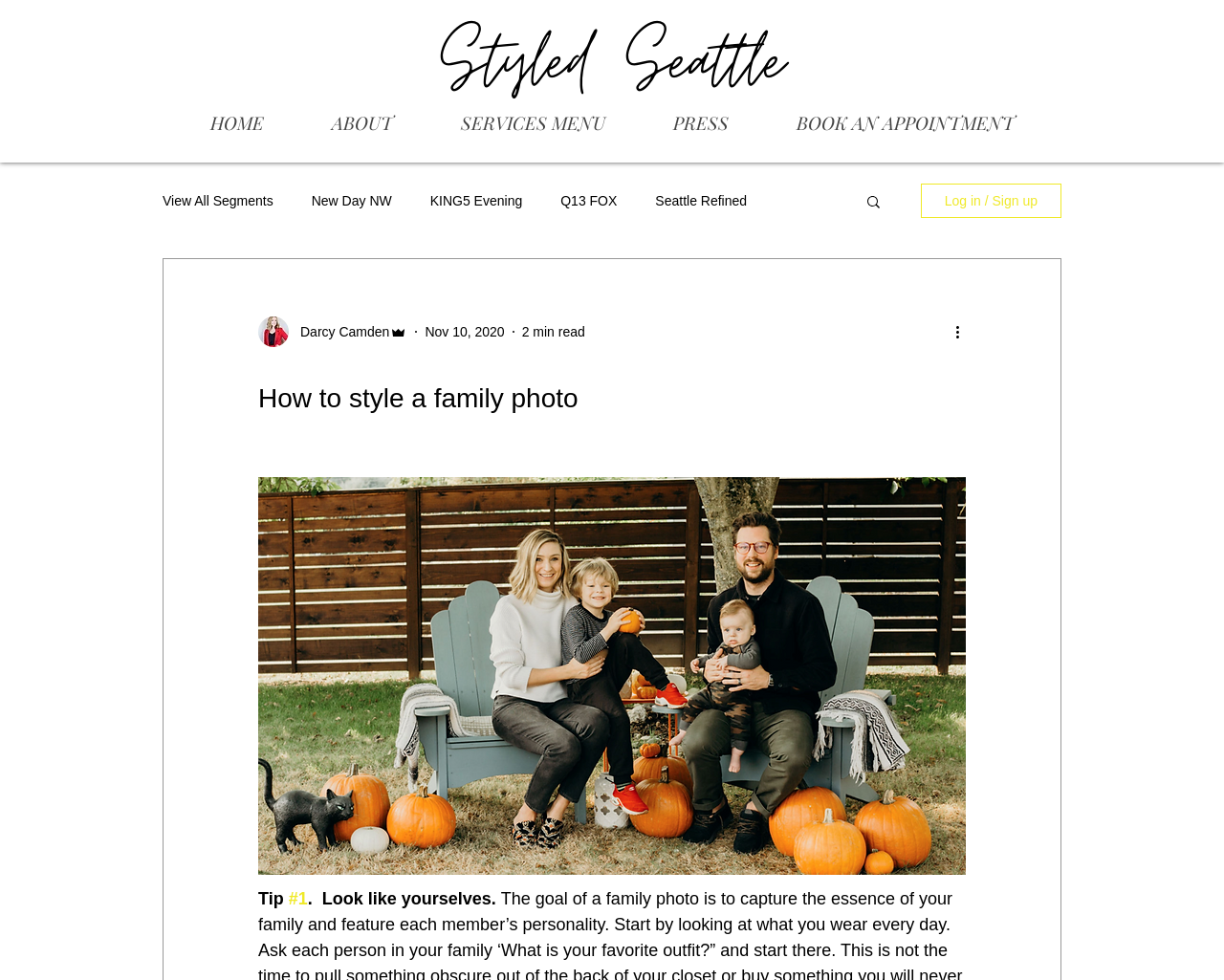Identify the bounding box for the described UI element: "PRESS".

[0.522, 0.084, 0.623, 0.166]